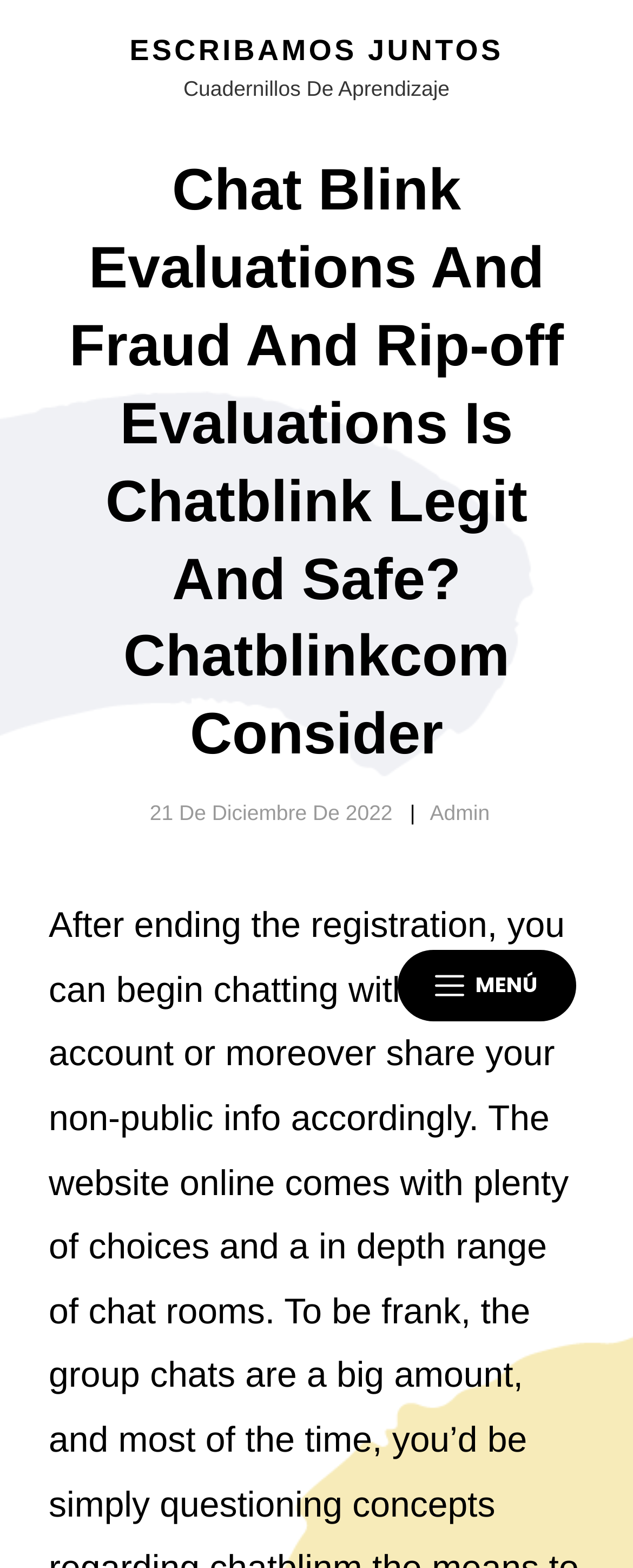Can you find and generate the webpage's heading?

Chat Blink Evaluations And Fraud And Rip-off Evaluations Is Chatblink Legit And Safe? Chatblinkcom Consider